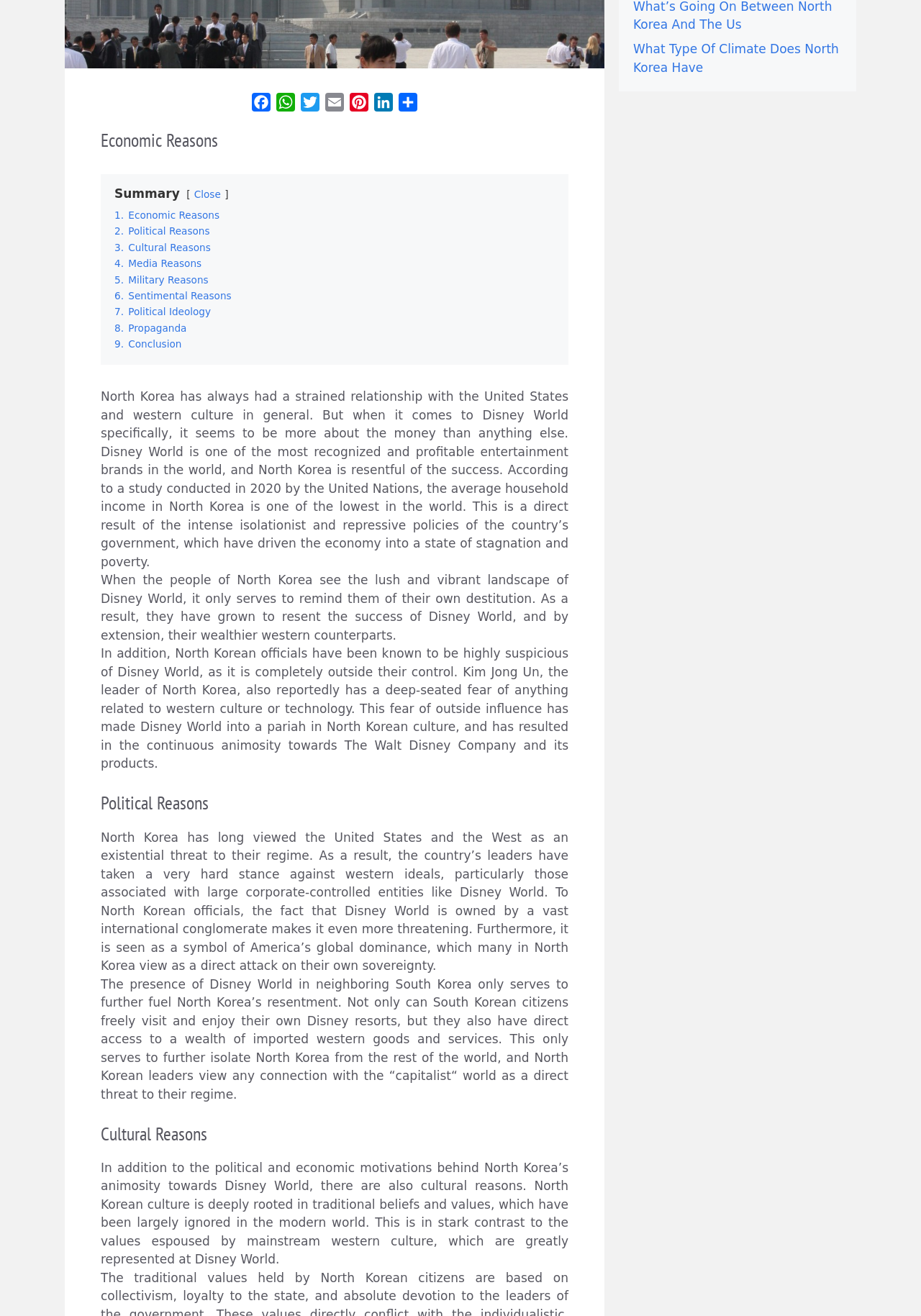Based on the element description: "1. Economic Reasons", identify the UI element and provide its bounding box coordinates. Use four float numbers between 0 and 1, [left, top, right, bottom].

[0.124, 0.159, 0.238, 0.168]